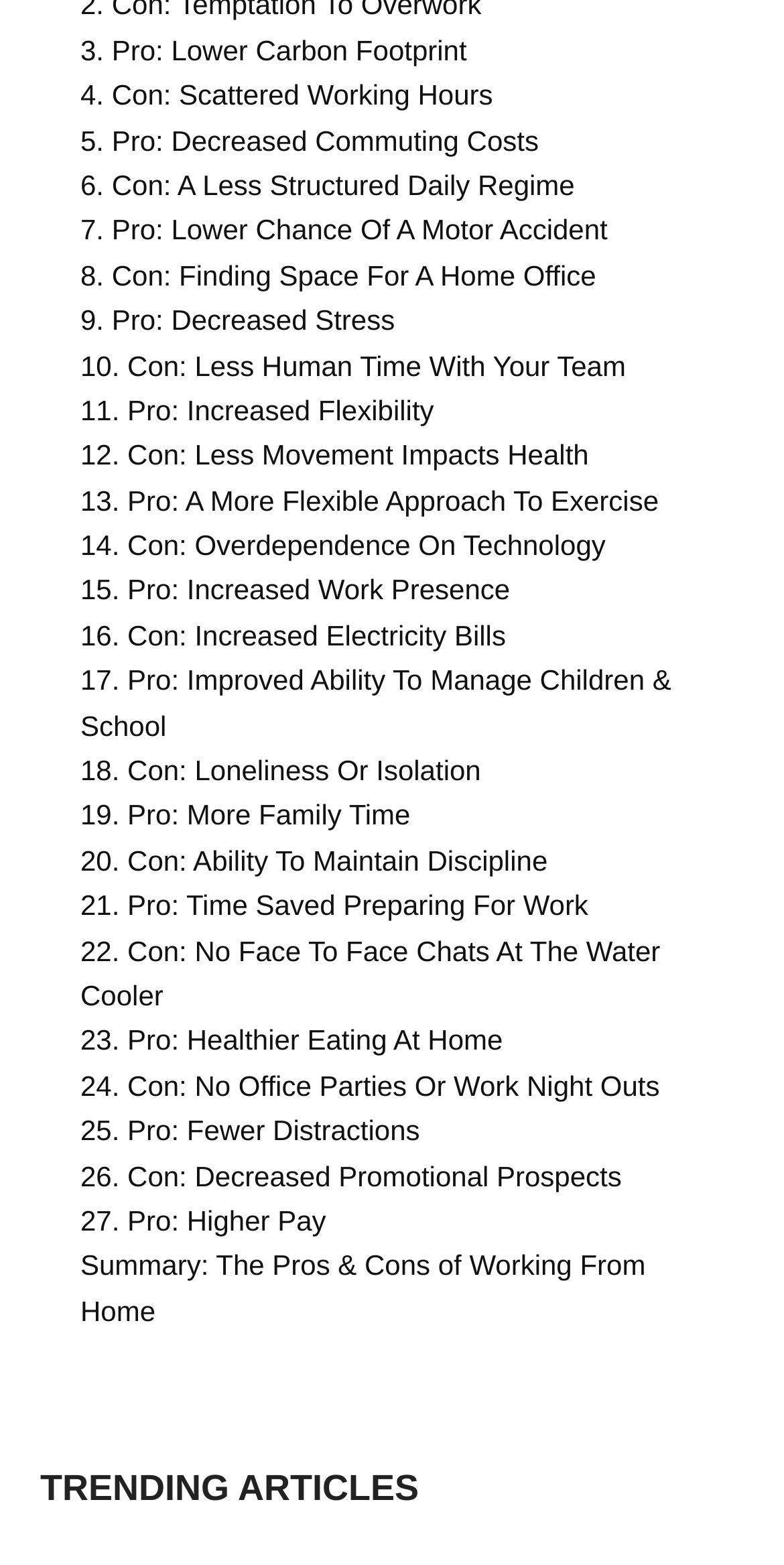What is the first advantage of working from home?
Ensure your answer is thorough and detailed.

The first link on the webpage lists the advantages and disadvantages of working from home. The first advantage mentioned is '3. Pro: Lower Carbon Footprint', which suggests that working from home reduces one's carbon footprint.